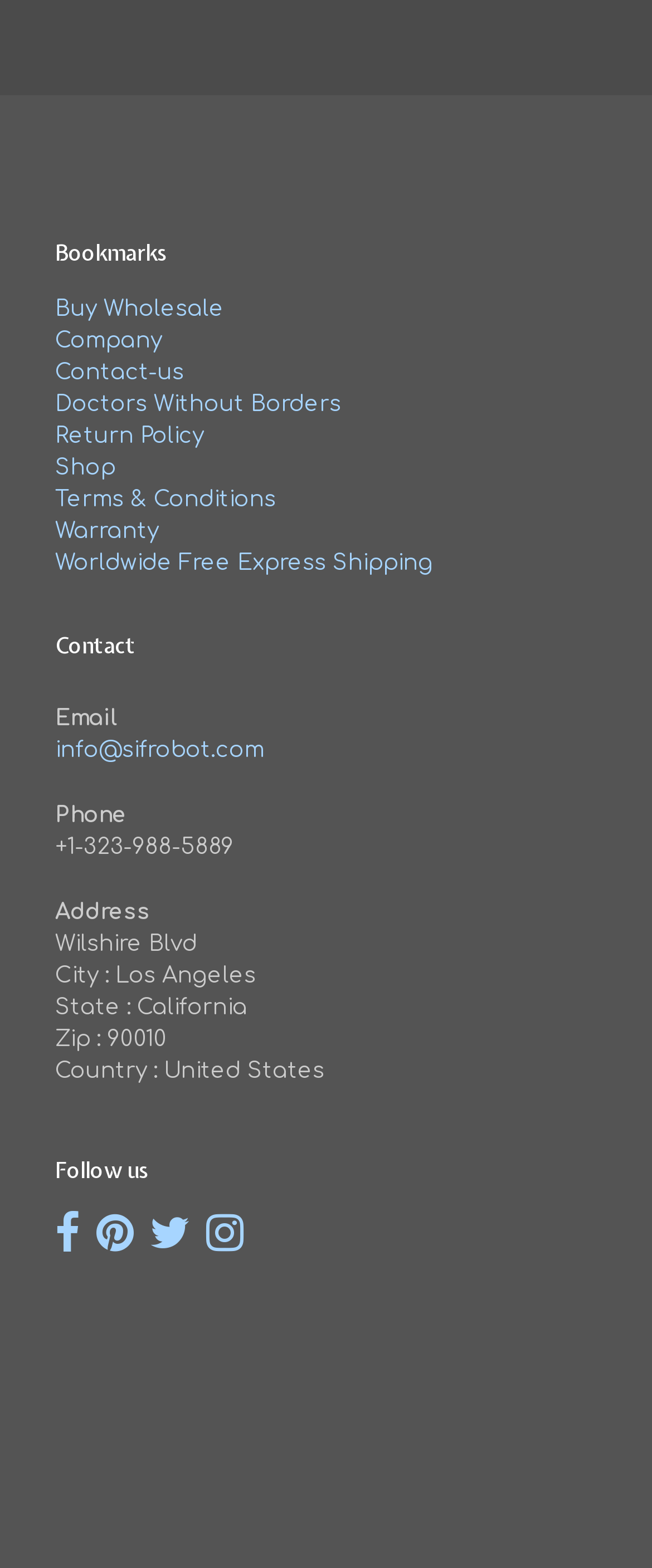Identify the bounding box coordinates of the area you need to click to perform the following instruction: "Click on 'Buy Wholesale'".

[0.085, 0.19, 0.344, 0.205]